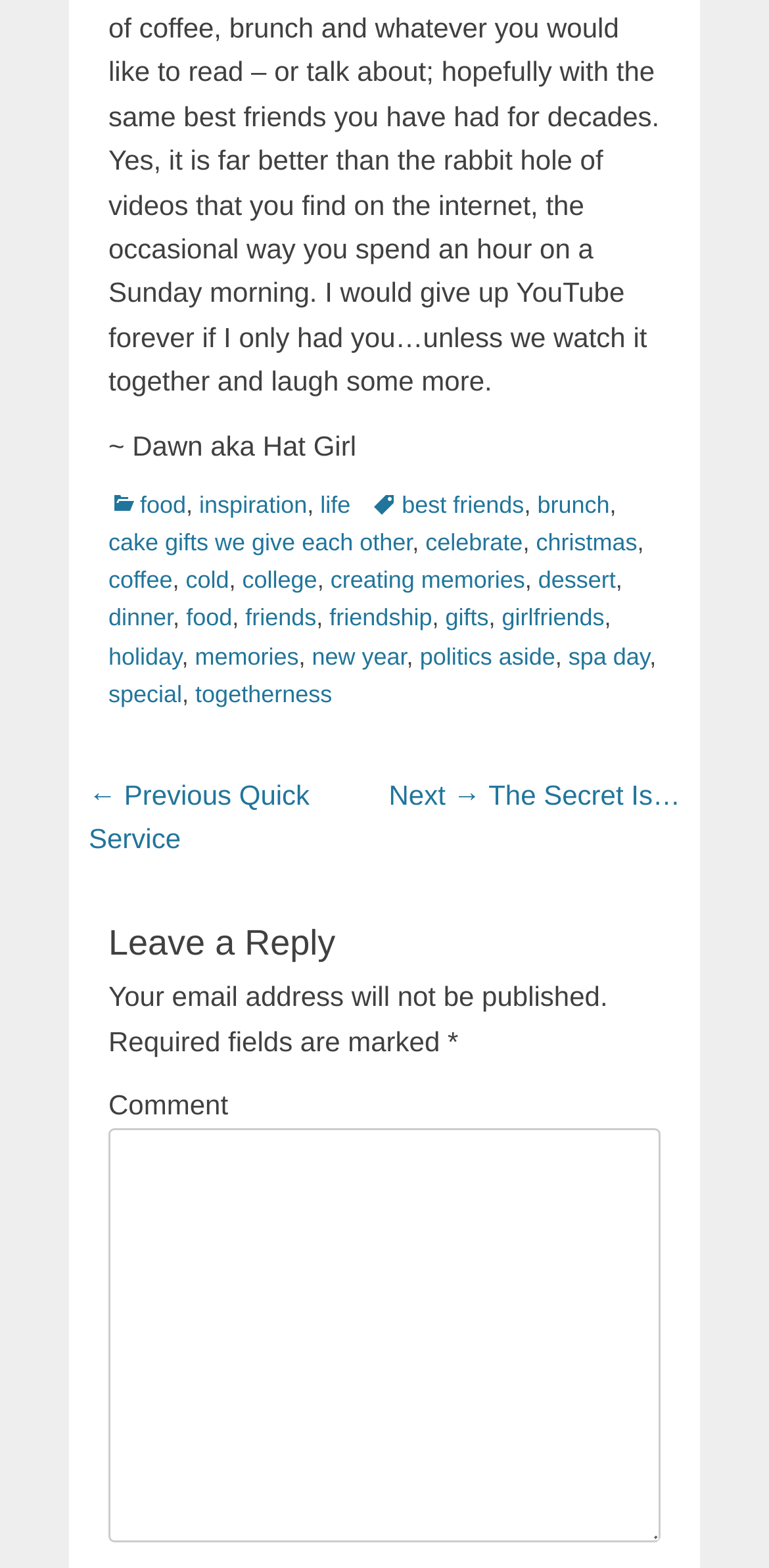Given the element description, predict the bounding box coordinates in the format (top-left x, top-left y, bottom-right x, bottom-right y). Make sure all values are between 0 and 1. Here is the element description: parent_node: Comment name="comment"

[0.141, 0.719, 0.859, 0.984]